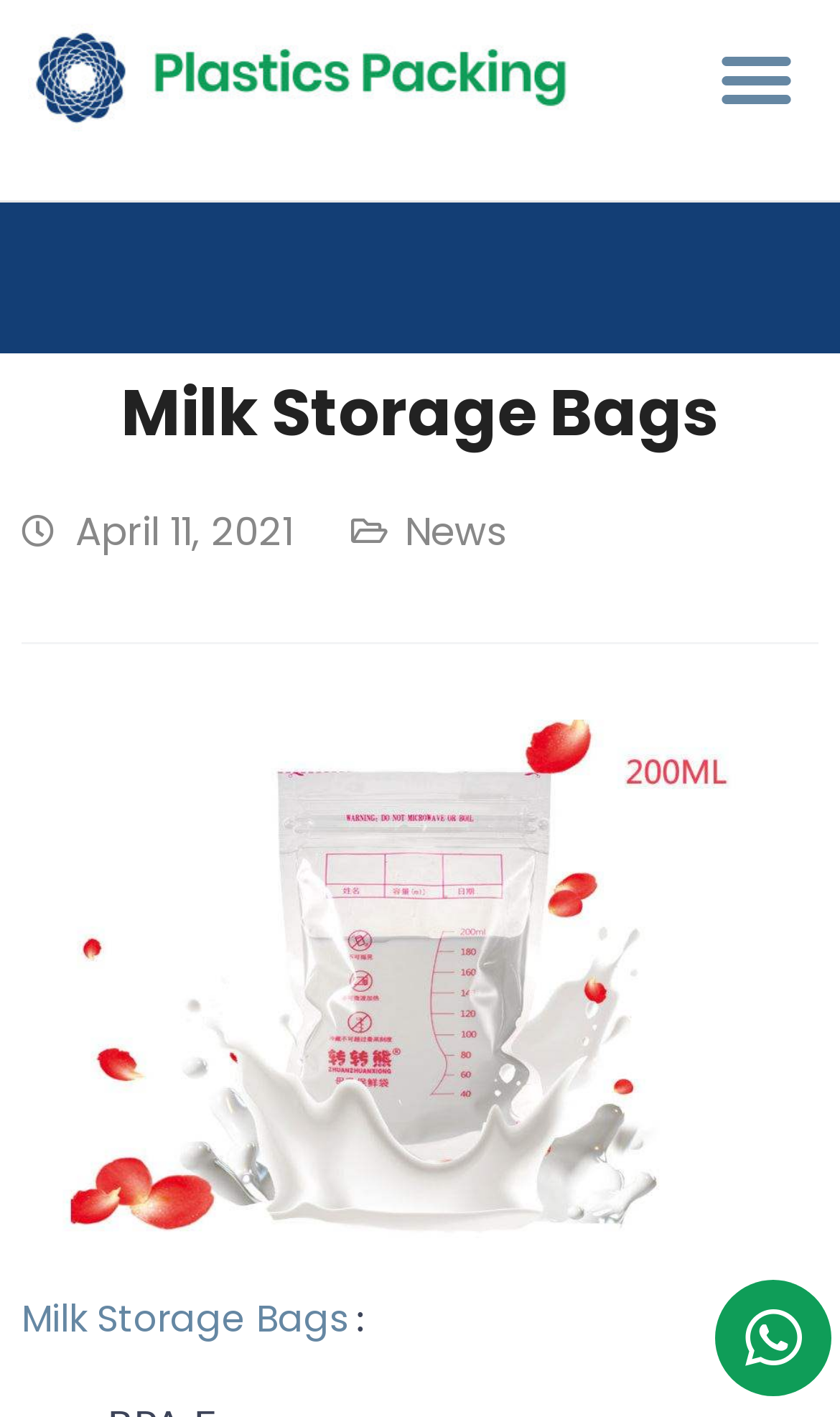Provide the bounding box coordinates for the UI element described in this sentence: "Milk Storage Bags". The coordinates should be four float values between 0 and 1, i.e., [left, top, right, bottom].

[0.026, 0.913, 0.415, 0.949]